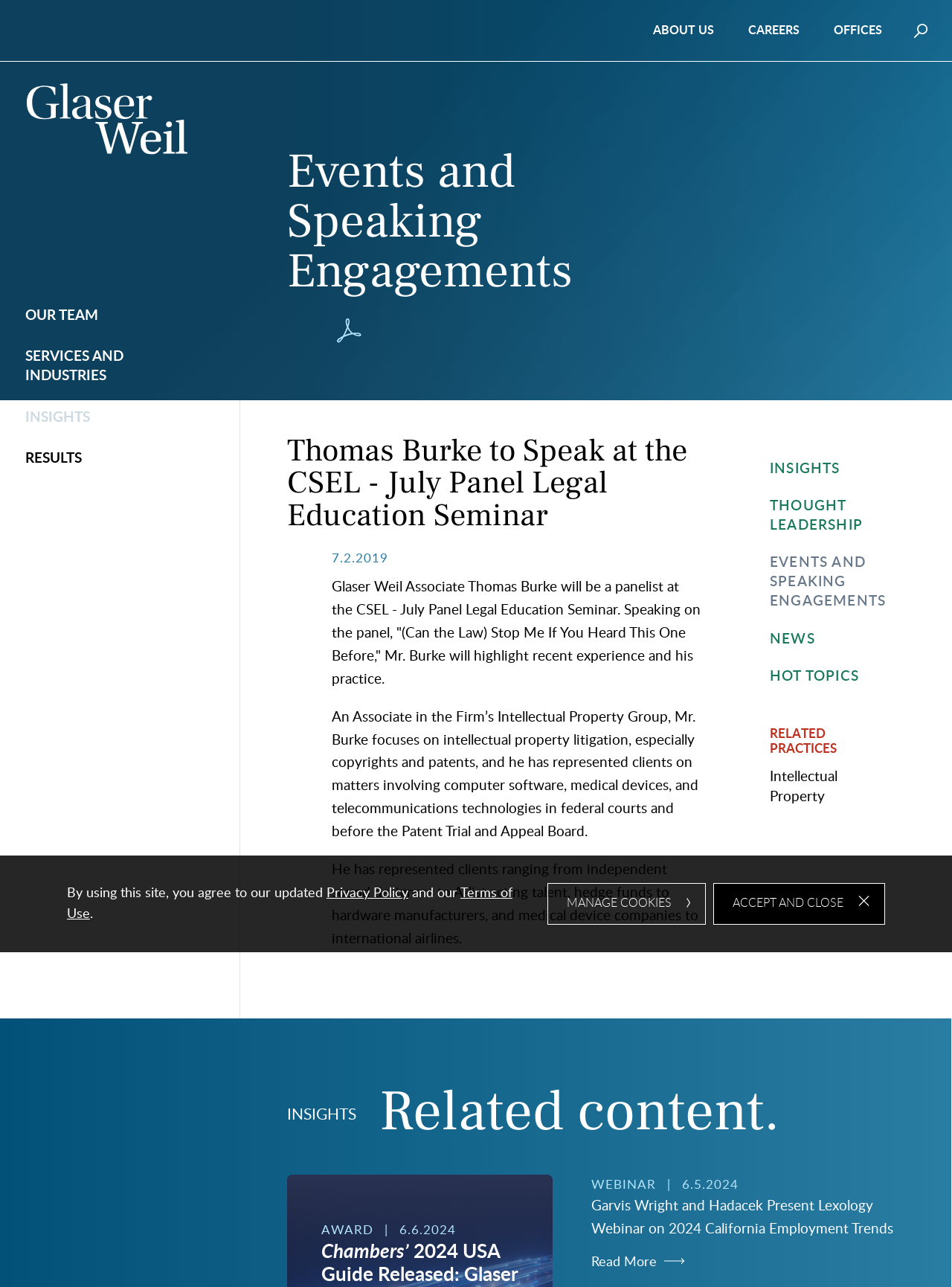Pinpoint the bounding box coordinates of the element that must be clicked to accomplish the following instruction: "Click Glaser Weil link". The coordinates should be in the format of four float numbers between 0 and 1, i.e., [left, top, right, bottom].

[0.028, 0.065, 0.197, 0.127]